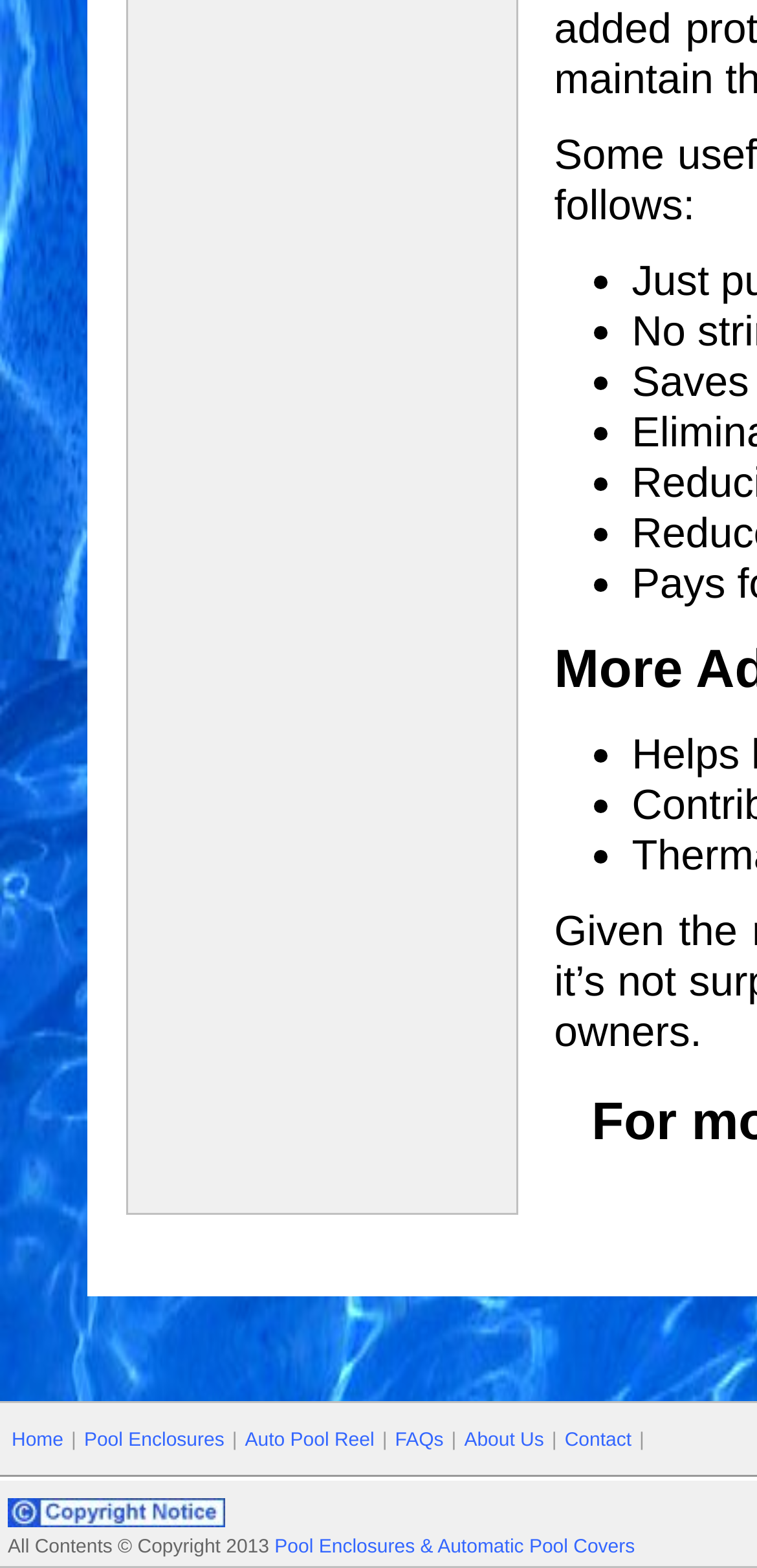Use a single word or phrase to respond to the question:
How many links are there in the menu?

7